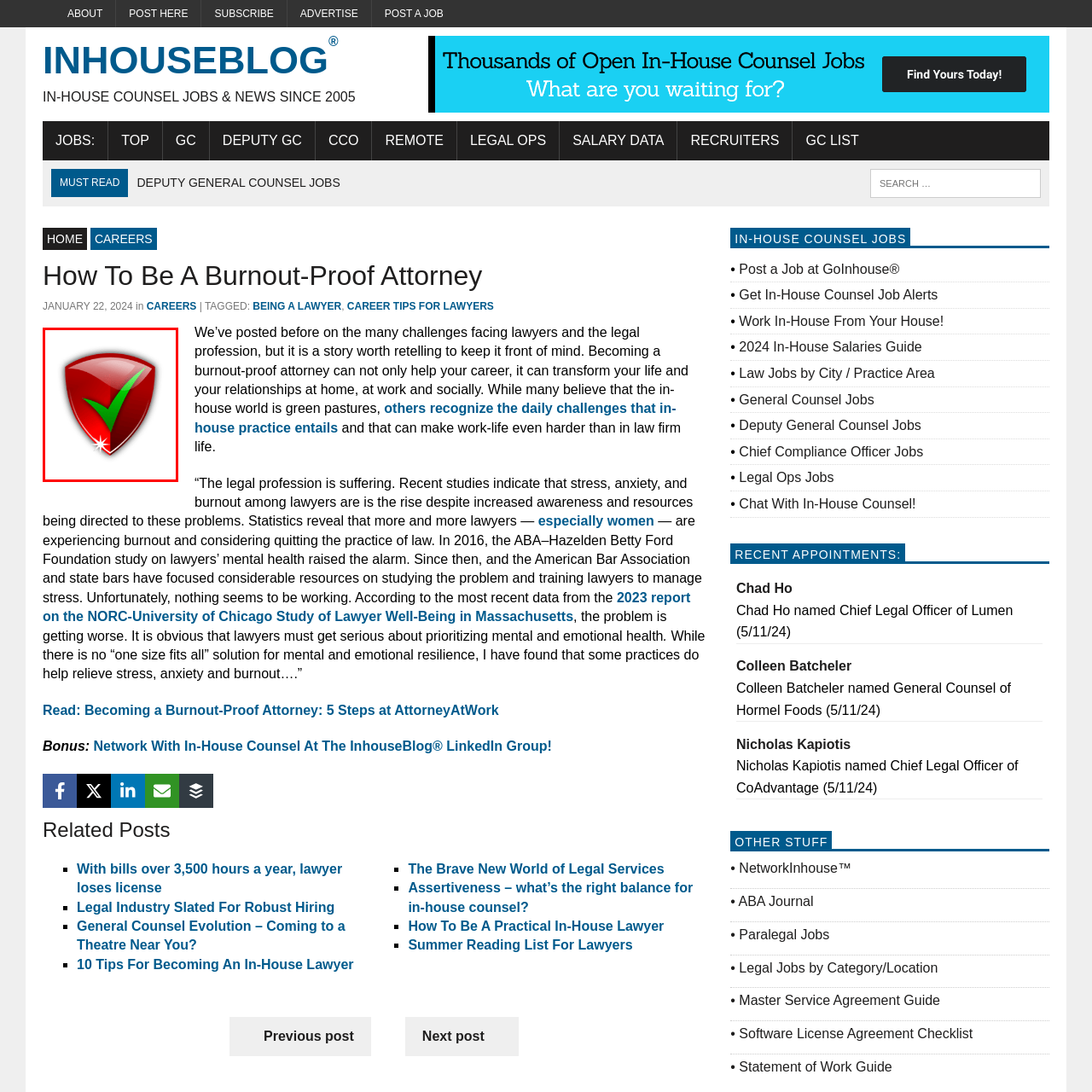What is the theme of the associated article?
Refer to the image highlighted by the red box and give a one-word or short-phrase answer reflecting what you see.

Becoming a burnout-proof attorney